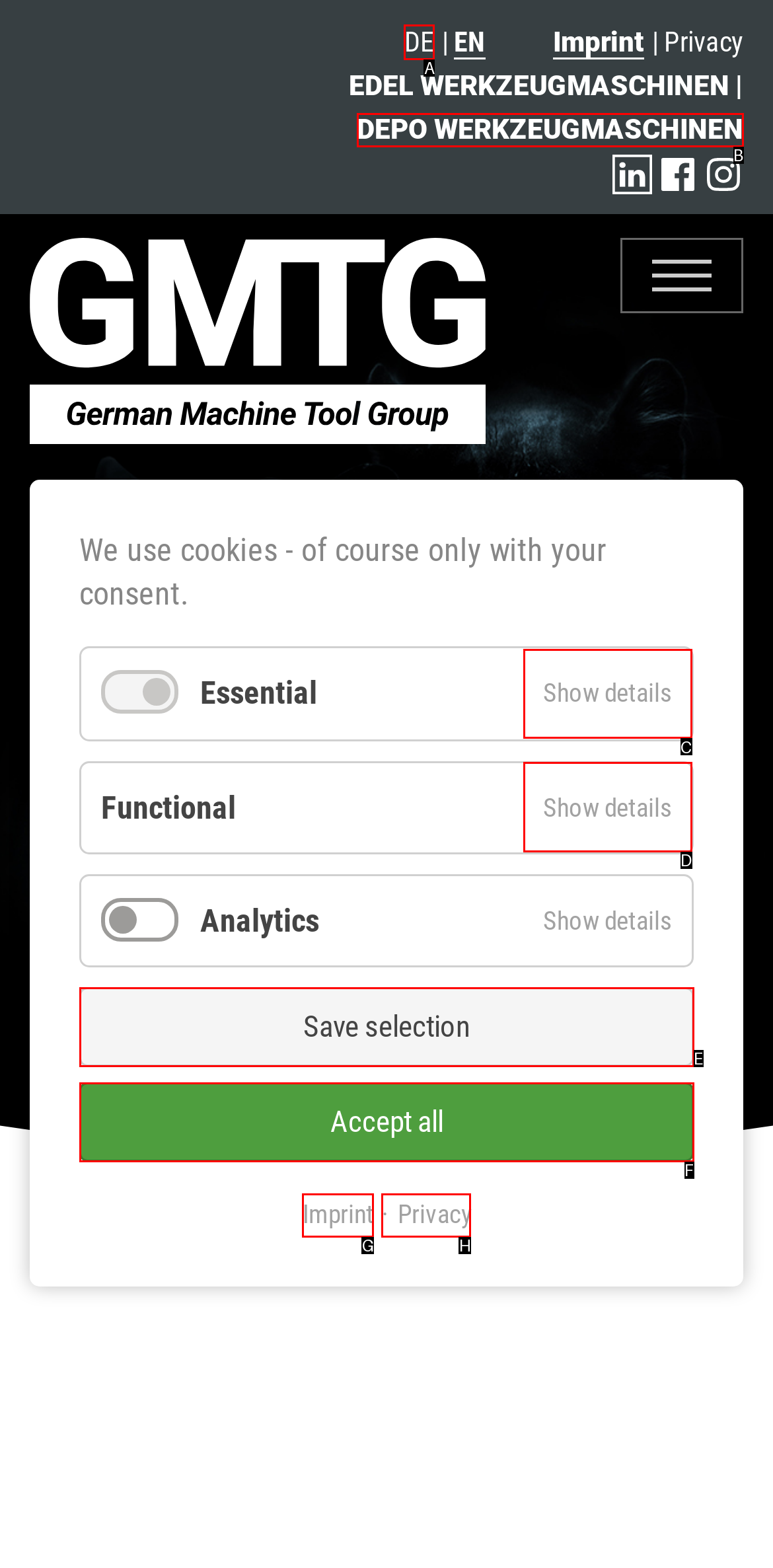Determine which HTML element should be clicked for this task: Click the DE link
Provide the option's letter from the available choices.

A